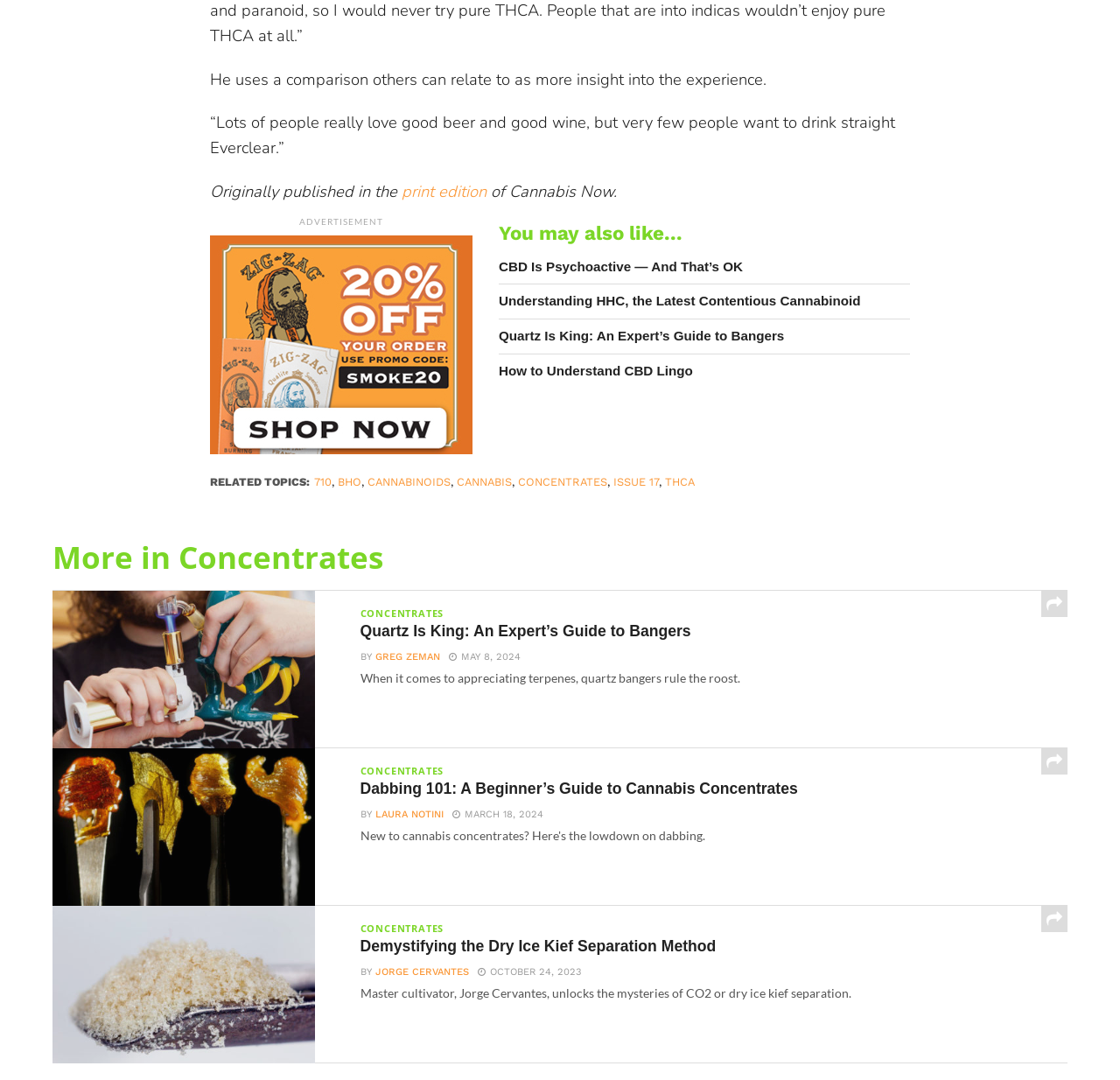Give a one-word or short-phrase answer to the following question: 
What is the topic of the article?

Cannabis Concentrates